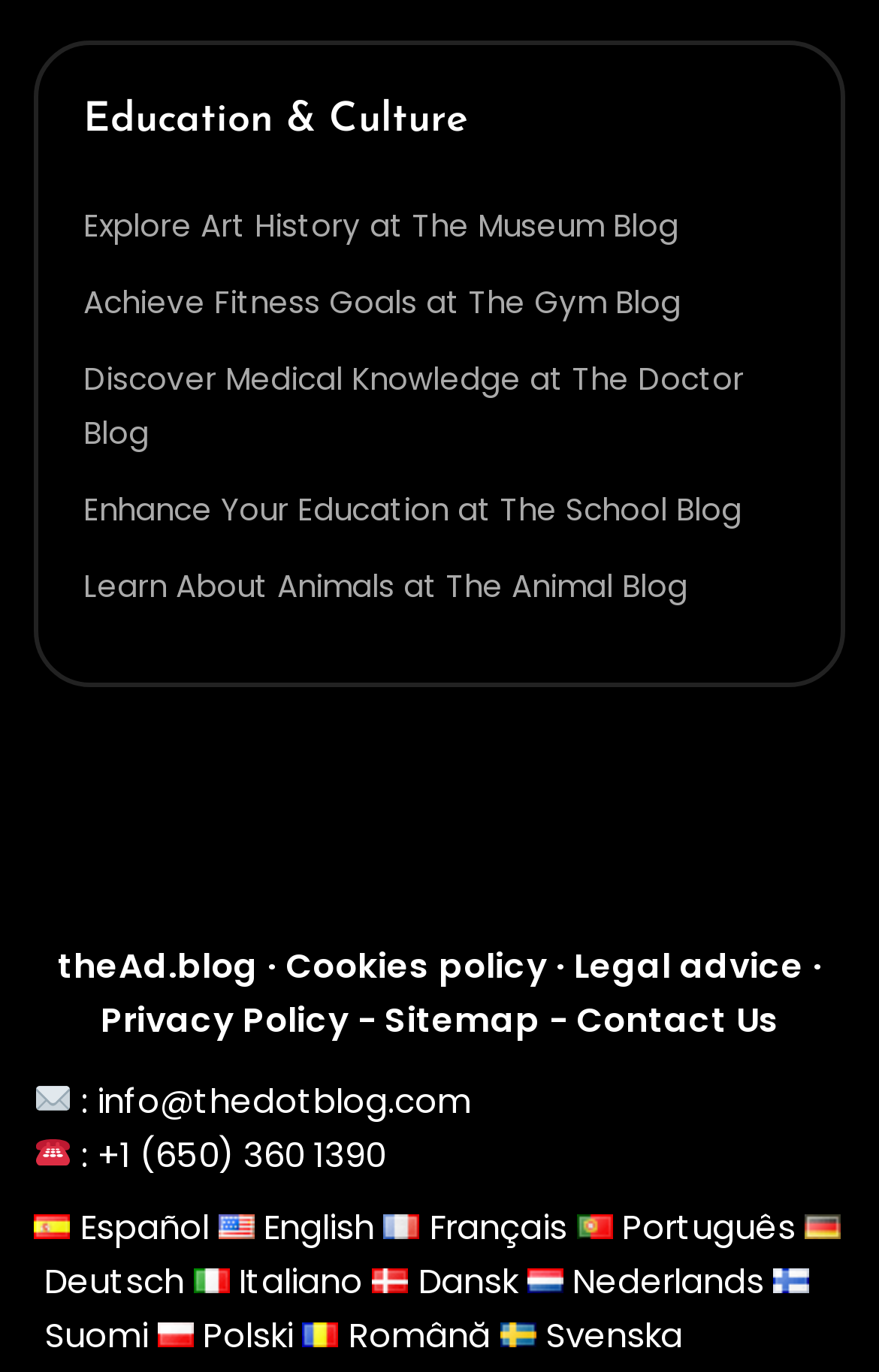Determine the bounding box coordinates of the UI element described below. Use the format (top-left x, top-left y, bottom-right x, bottom-right y) with floating point numbers between 0 and 1: Cookies policy

[0.324, 0.686, 0.632, 0.72]